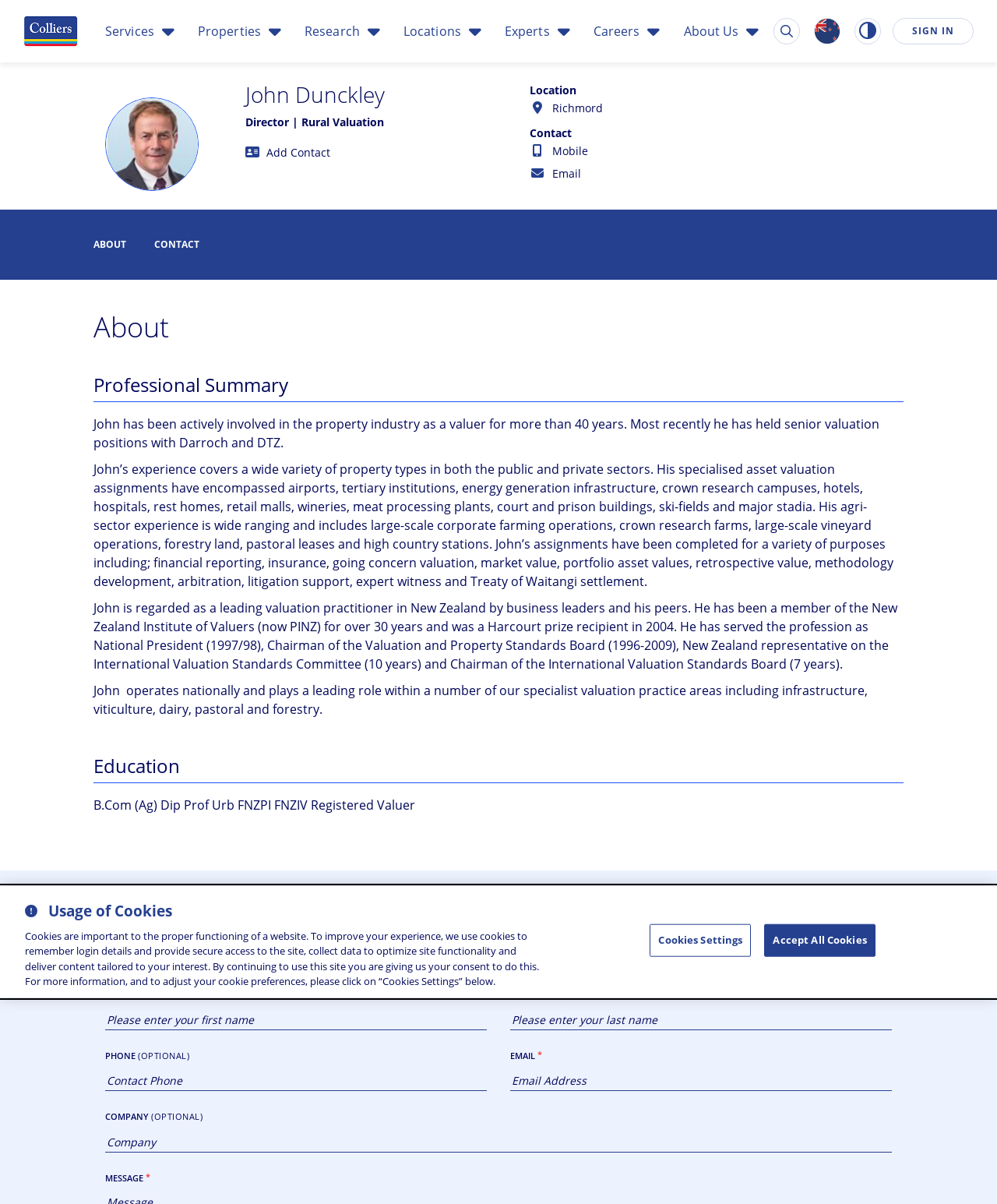Detail the various sections and features present on the webpage.

This webpage is about John Dunckley, a director at Colliers, a property industry expert with over 40 years of experience. At the top left corner, there is a Colliers logo, and next to it, a navigation menu with links to various sections of the website, including Services, Properties, Research, Locations, Experts, Careers, and About Us. 

On the top right corner, there is a search button and a country selection dropdown menu, currently set to New Zealand. Below it, there are buttons for accessibility options, including increasing contrast and signing in.

The main content of the webpage is divided into two sections. On the left side, there is a profile picture of John Dunckley, followed by his name, title, and contact information, including location, phone number, and email address. There are also links to add him as a contact and to view more details about him.

On the right side, there is a section with a heading "Professional Summary" and a brief description of John's experience and expertise in the property industry. Below it, there are three paragraphs of text describing his experience, qualifications, and areas of specialization.

Further down, there is a section with a heading "Education" and a list of John's educational background. Next to it, there is a section with a heading "How can I help you?" and a contact form with fields for first name, last name, phone number, email, company, and message.

At the bottom of the page, there is a cookie banner with a heading "Usage of Cookies" and a description of how the website uses cookies. There are also buttons to adjust cookie preferences and to accept all cookies.